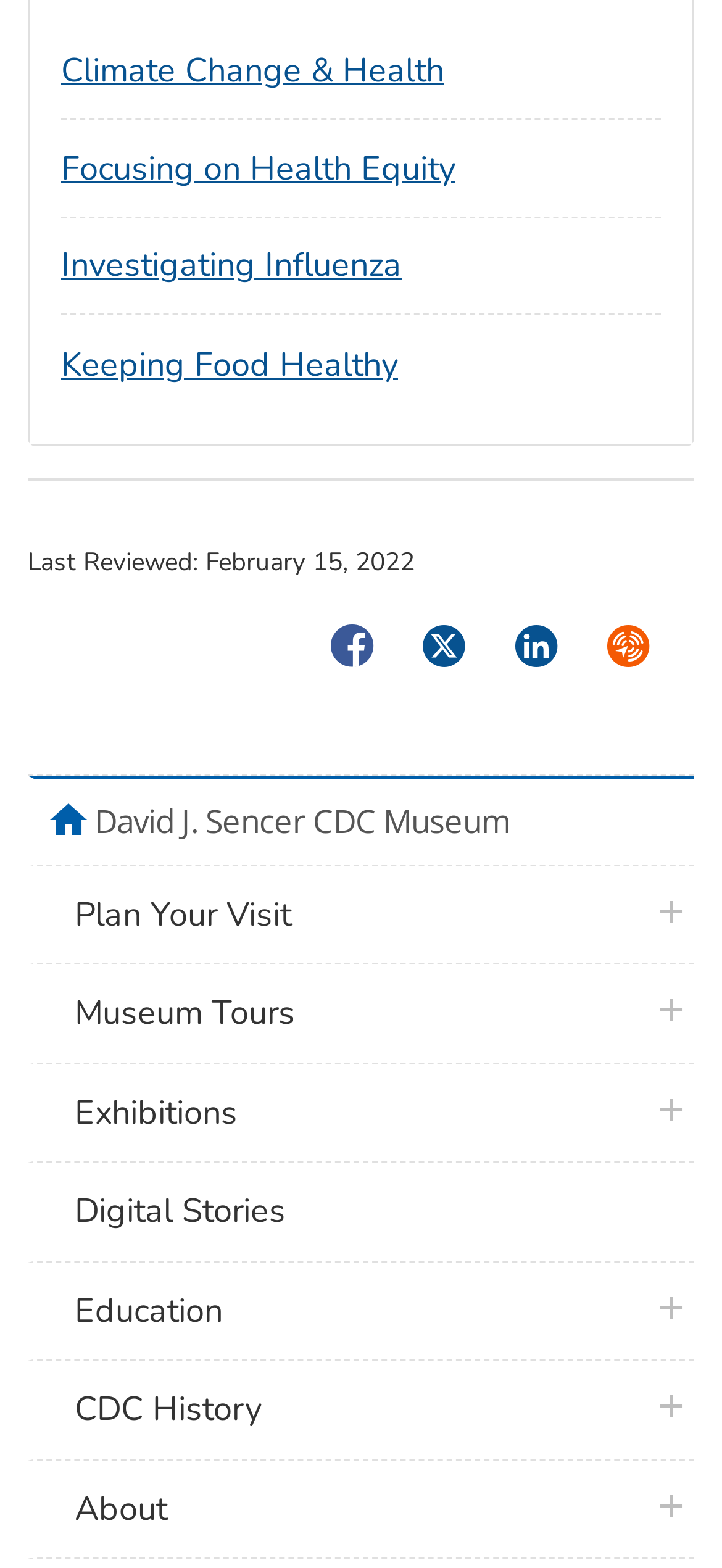What is the first link in the 'Left Navigation Menu'?
Based on the image, provide your answer in one word or phrase.

home